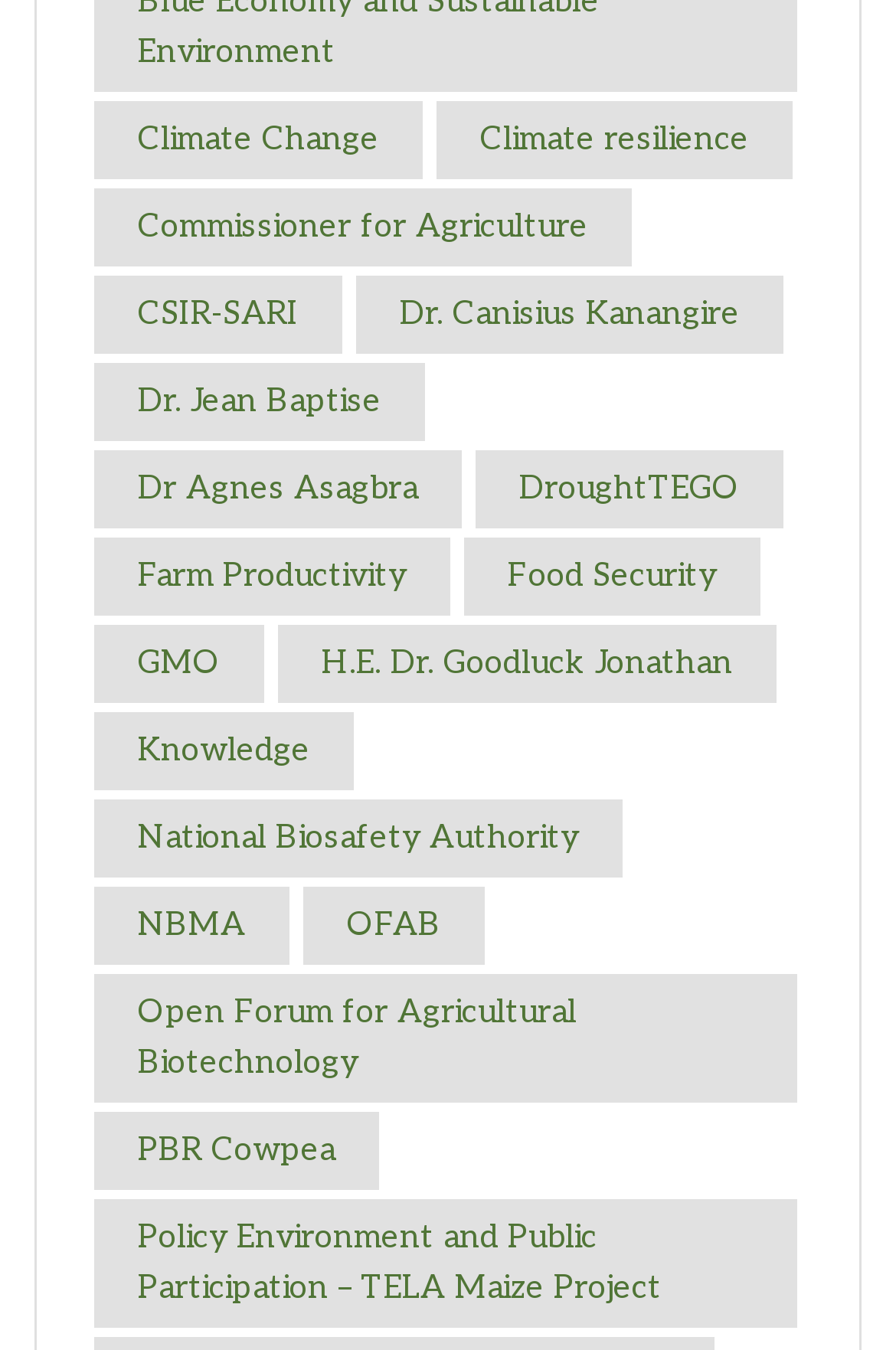Find and specify the bounding box coordinates that correspond to the clickable region for the instruction: "Learn about Dr. Canisius Kanangire".

[0.397, 0.203, 0.874, 0.261]